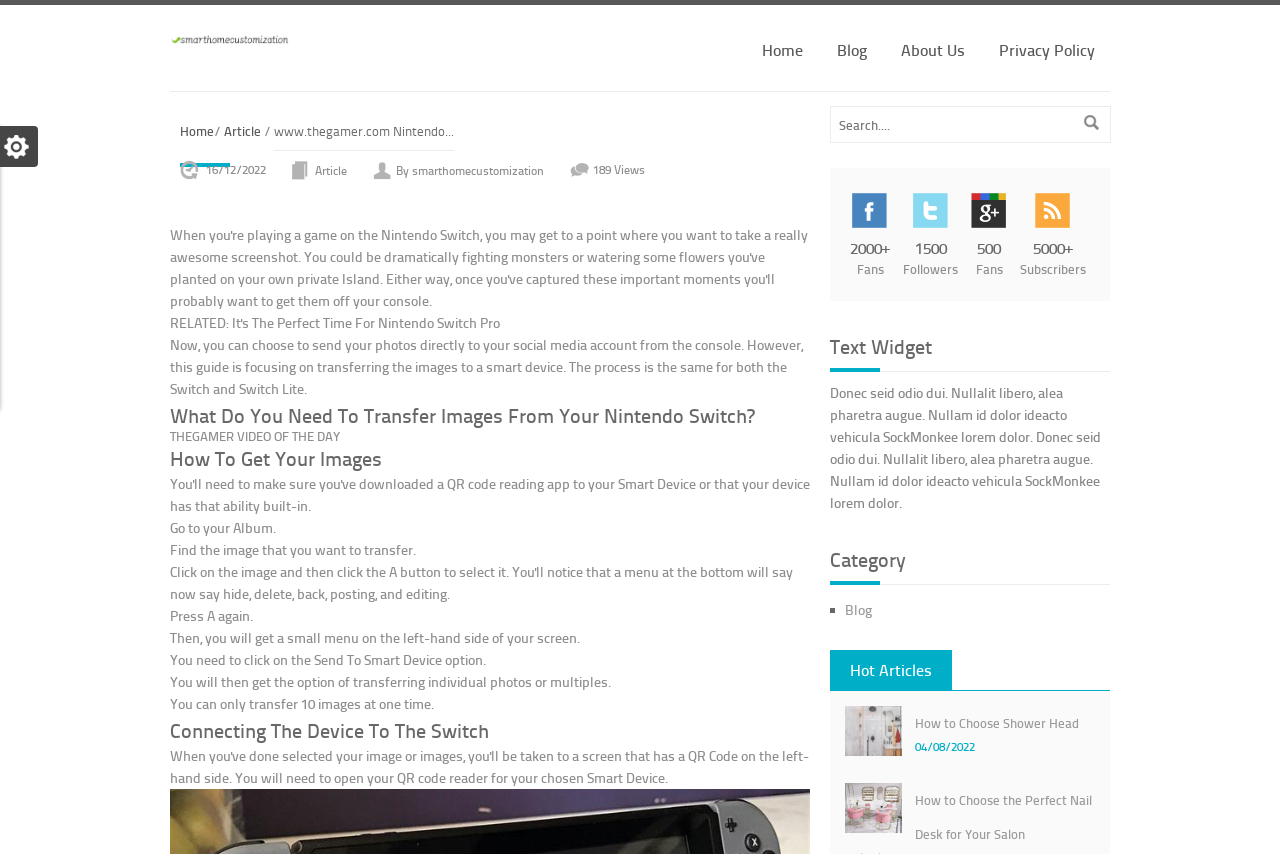Using the provided element description: "Rss", determine the bounding box coordinates of the corresponding UI element in the screenshot.

[0.809, 0.226, 0.837, 0.273]